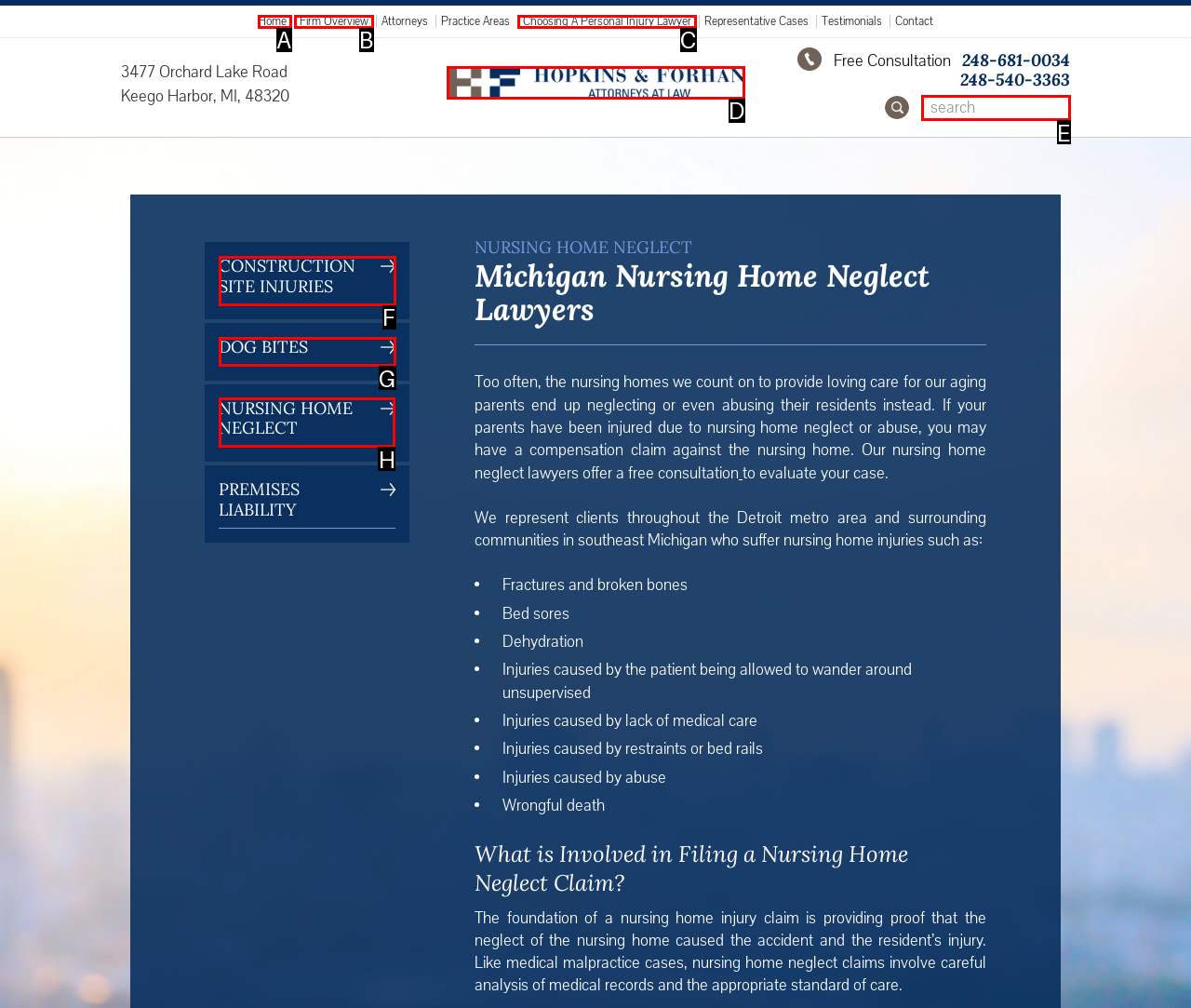Identify the letter of the UI element you should interact with to perform the task: Click the 'NURSING HOME NEGLECT' link
Reply with the appropriate letter of the option.

H